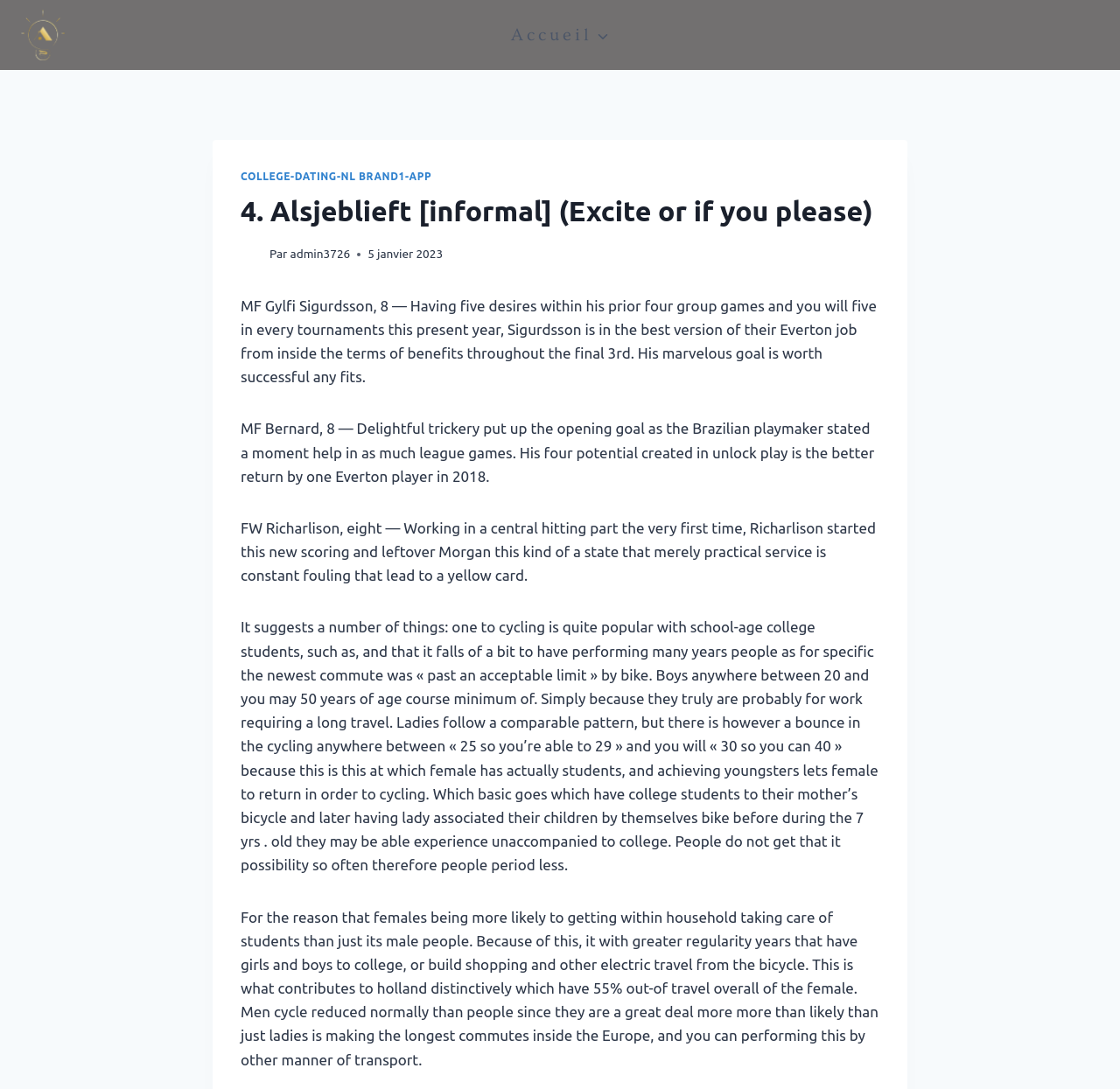Given the element description, predict the bounding box coordinates in the format (top-left x, top-left y, bottom-right x, bottom-right y), using floating point numbers between 0 and 1: admin3726

[0.259, 0.227, 0.313, 0.24]